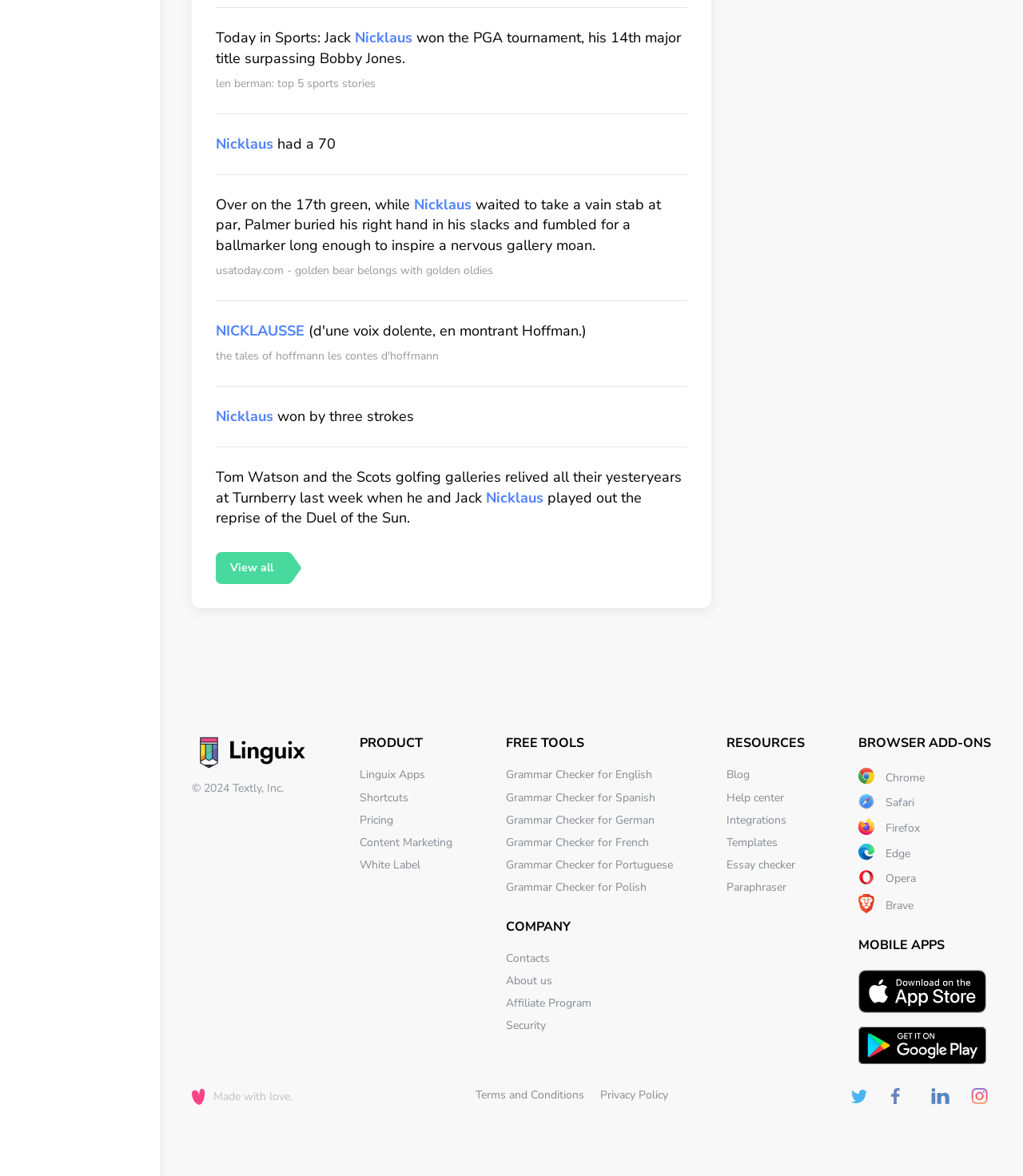Find the bounding box coordinates of the element to click in order to complete the given instruction: "Go to 'Linguix Apps'."

[0.352, 0.652, 0.416, 0.665]